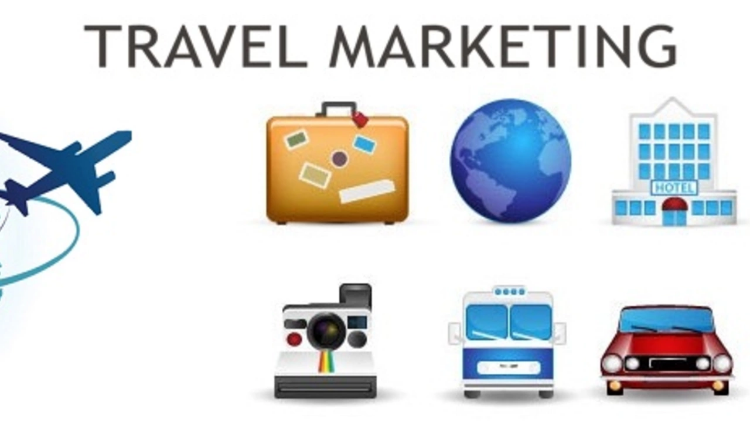What is the purpose of the vintage camera?
Using the image as a reference, give an elaborate response to the question.

The vintage camera is presented below the globe, emphasizing the importance of capturing memories while traveling, which is a crucial aspect of the travel experience.